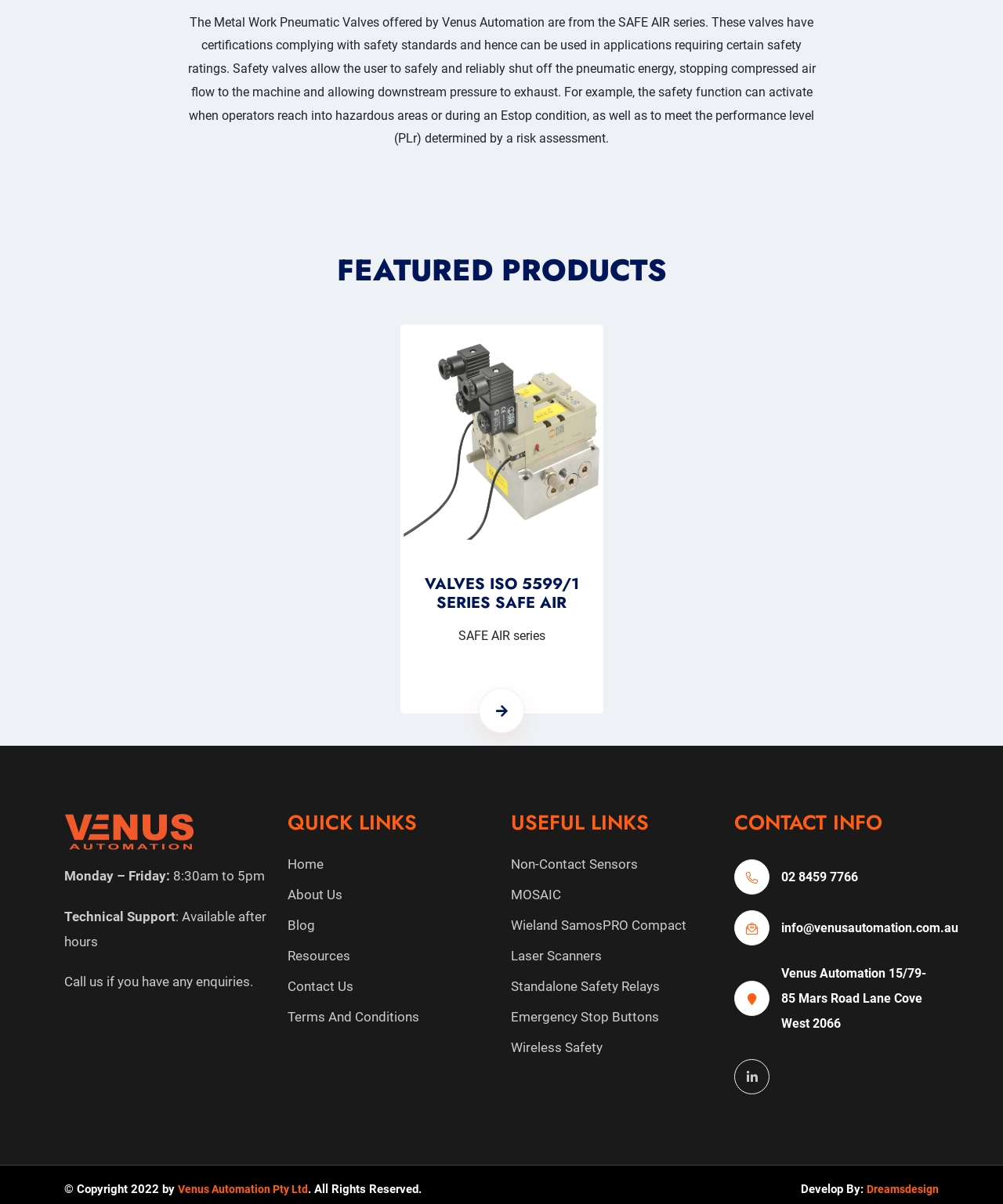Using the given description, provide the bounding box coordinates formatted as (top-left x, top-left y, bottom-right x, bottom-right y), with all values being floating point numbers between 0 and 1. Description: Blog

[0.287, 0.763, 0.491, 0.774]